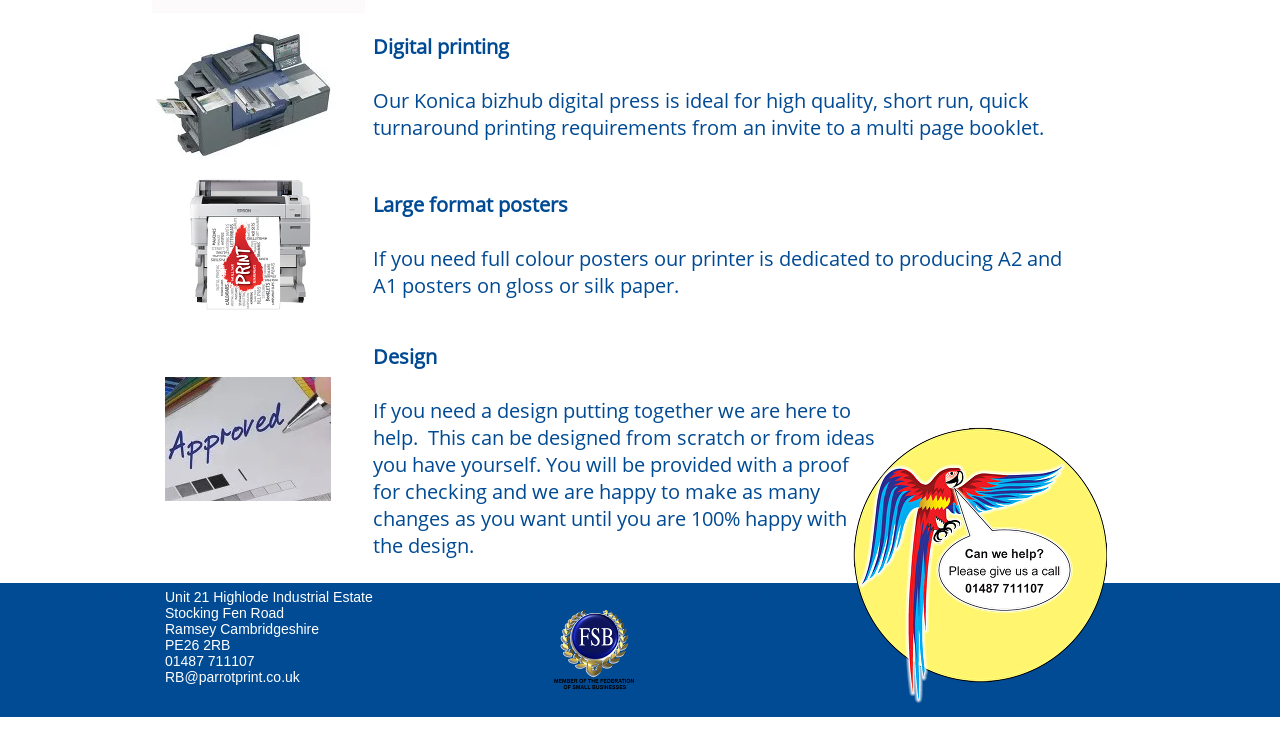Provide the bounding box coordinates, formatted as (top-left x, top-left y, bottom-right x, bottom-right y), with all values being floating point numbers between 0 and 1. Identify the bounding box of the UI element that matches the description: << Previous Abstract

None